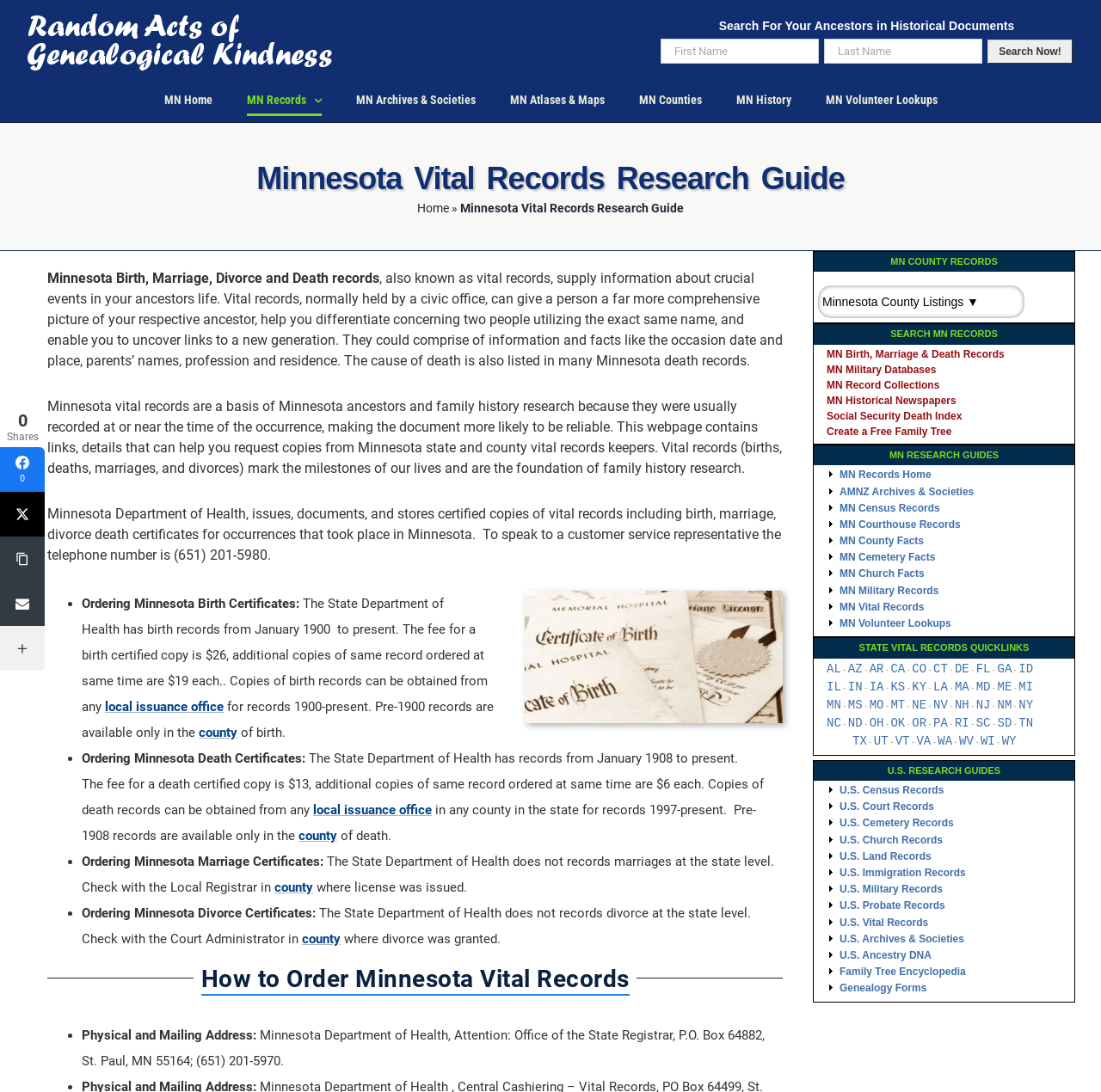Please specify the bounding box coordinates in the format (top-left x, top-left y, bottom-right x, bottom-right y), with values ranging from 0 to 1. Identify the bounding box for the UI component described as follows: U.S. Vital Records

[0.751, 0.839, 0.843, 0.85]